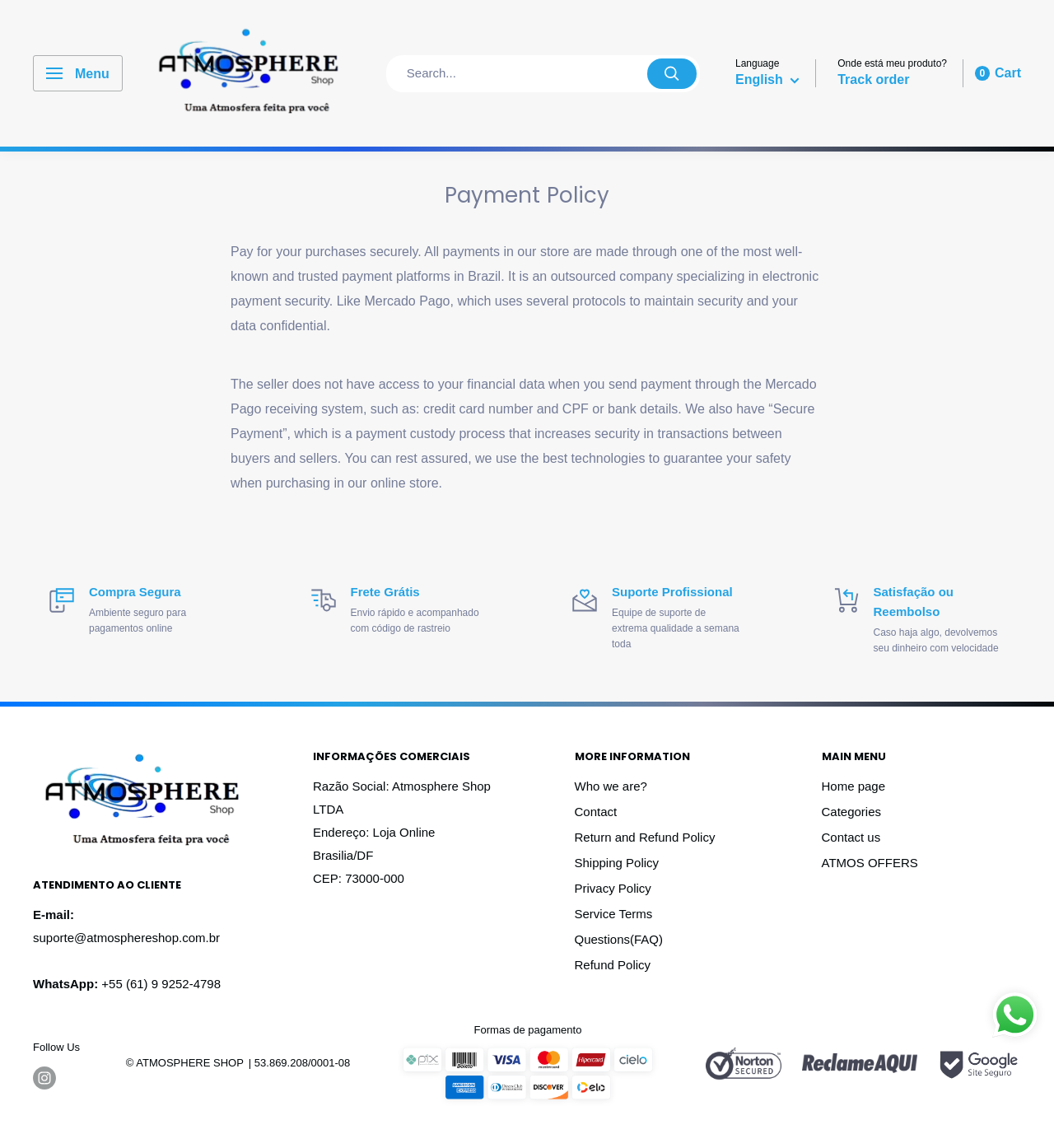What is the language of the website?
Please look at the screenshot and answer using one word or phrase.

English